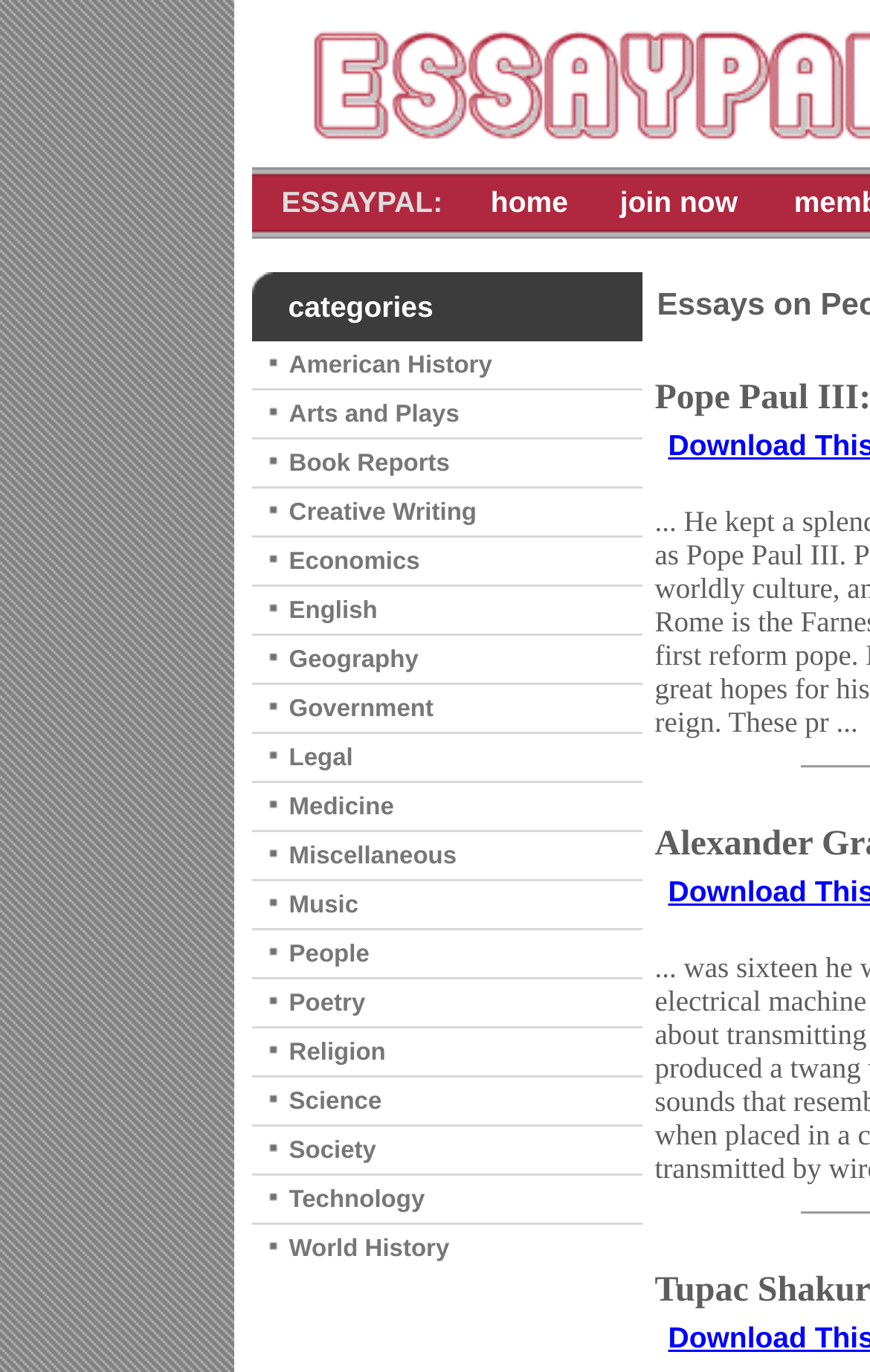Give the bounding box coordinates for the element described by: "Arts and Plays".

[0.332, 0.292, 0.528, 0.311]